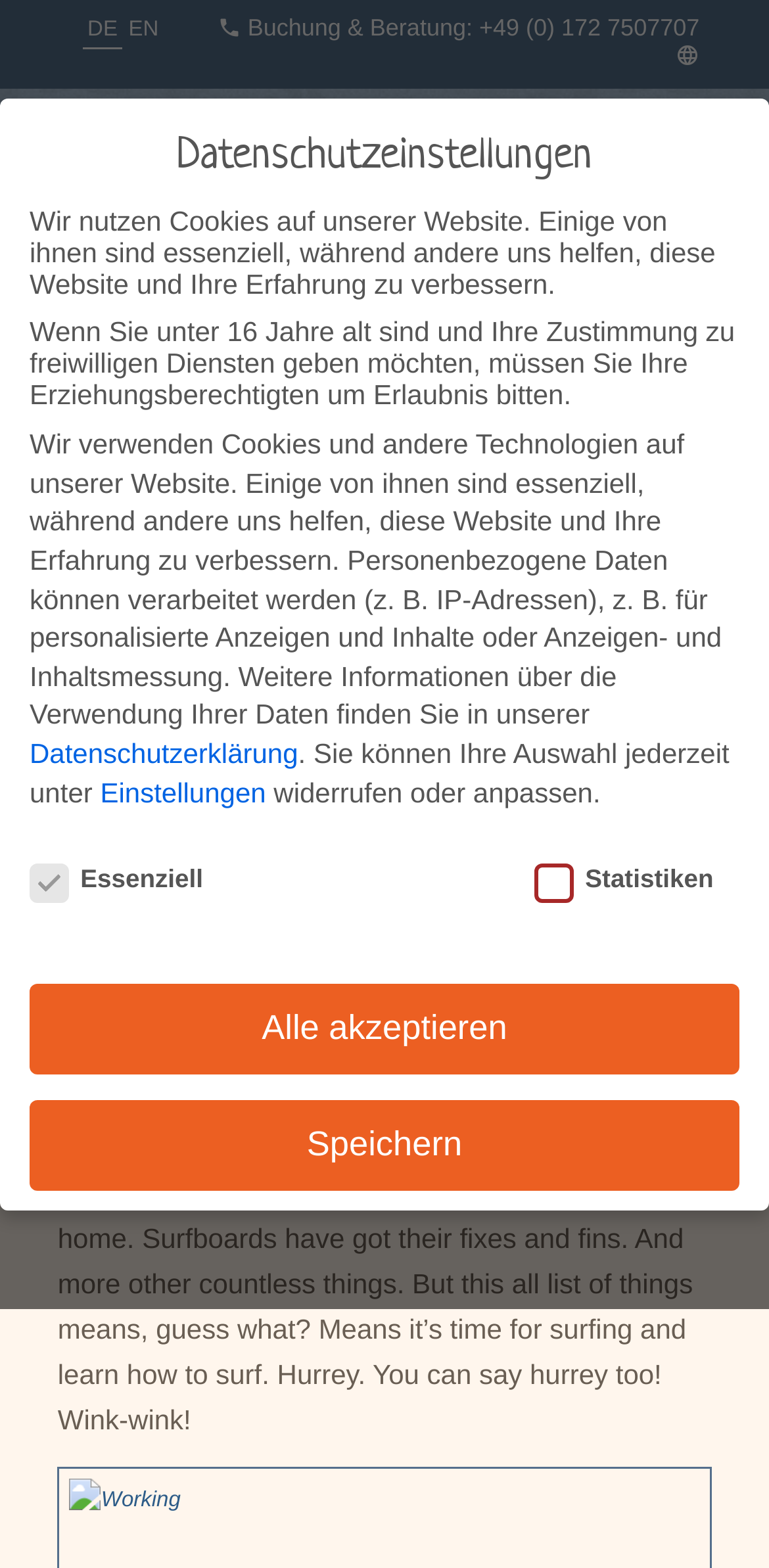Locate the UI element described as follows: "Main Menu". Return the bounding box coordinates as four float numbers between 0 and 1 in the order [left, top, right, bottom].

None